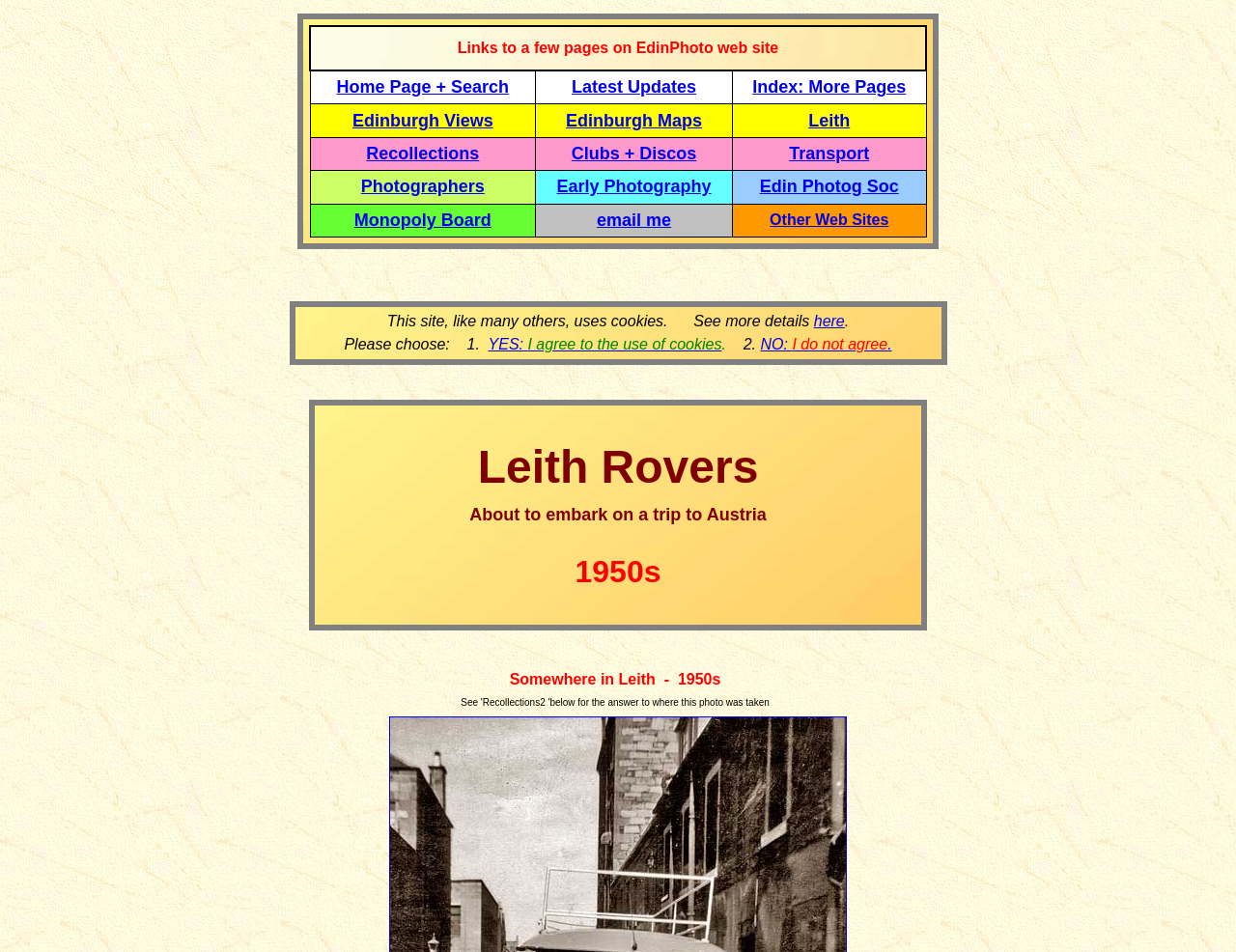Provide a thorough description of the webpage's content and layout.

The webpage is about Leith Rovers, a team that is about to embark on a trip to Austria in the 1950s. At the top of the page, there is a notification about the use of cookies, with options to agree or disagree. Below this notification, there is a table with several rows, each containing links to different pages on the EdinPhoto website, such as the home page, latest updates, Edinburgh views, and more. 

To the right of the cookie notification, there is a small gap, and then a single line of text that says "Somewhere in Leith - 1950s". 

The layout of the webpage is organized, with clear headings and concise text. The links are grouped into categories, making it easy to navigate to different sections of the website.